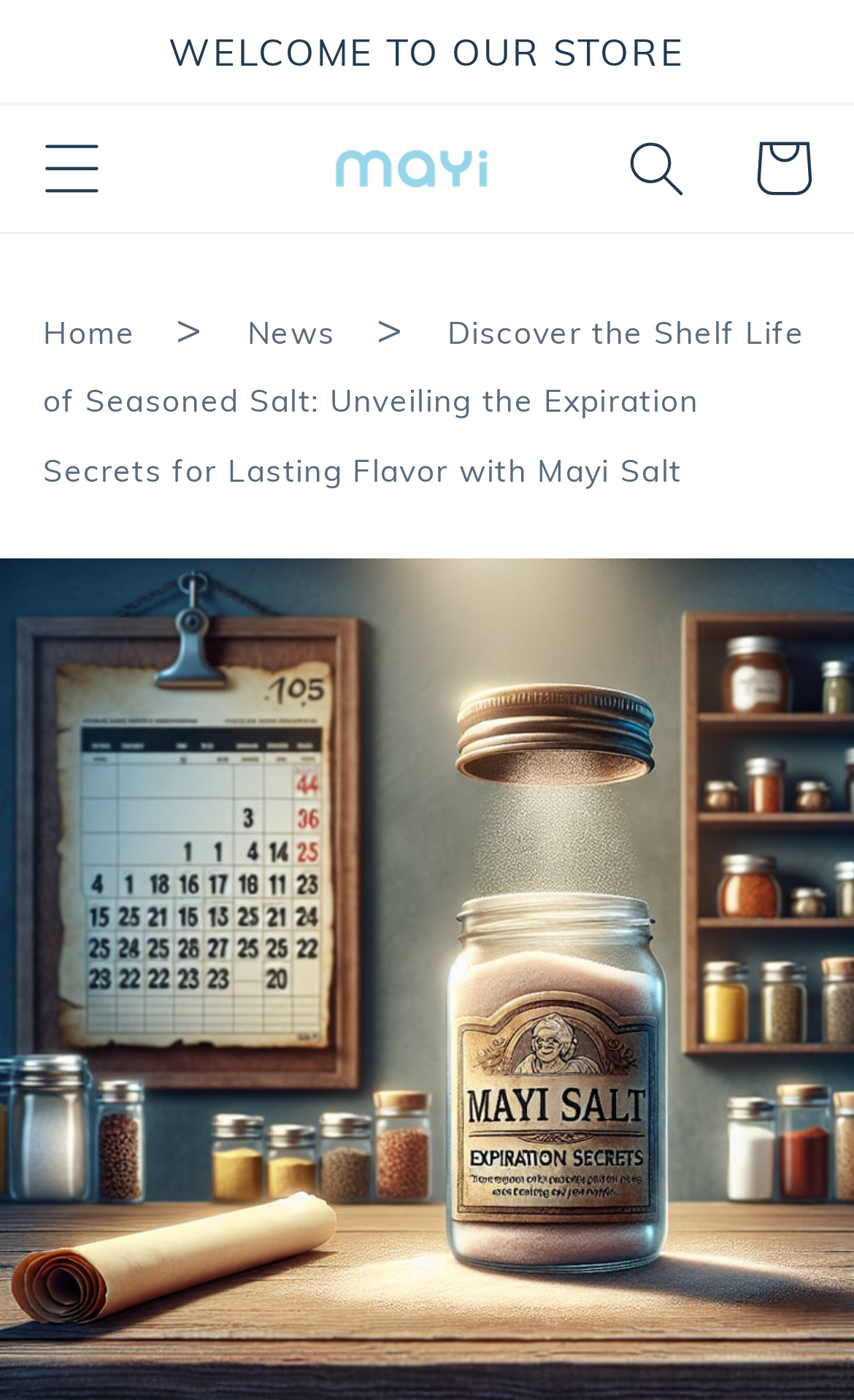Please determine the bounding box coordinates for the UI element described here. Use the format (top-left x, top-left y, bottom-right x, bottom-right y) with values bounded between 0 and 1: Cart

[0.843, 0.076, 0.99, 0.165]